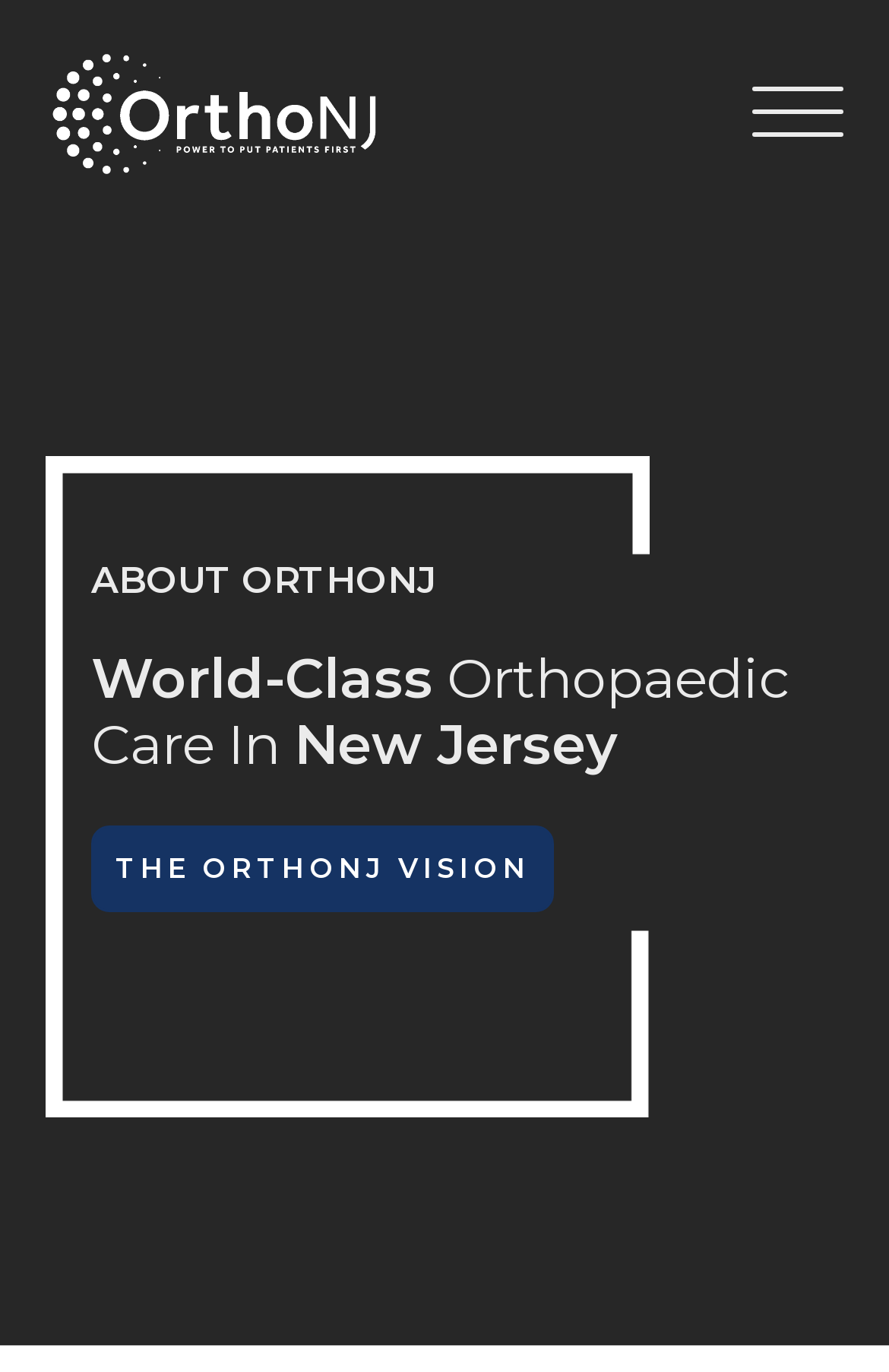Predict the bounding box of the UI element based on this description: "Free Fonts Family Download".

None